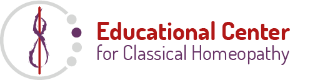Illustrate the scene in the image with a detailed description.

This image features the logo of the "Educational Center for Classical Homeopathy." The design incorporates a symbolic representation of homeopathy along with the name of the institution. The logo uses a blend of colors, prominently displaying "Educational Center" in bold red letters while "for Classical Homeopathy" is written in a more subdued purple font. The circular design elements surrounding the graphic add a touch of sophistication, reflecting the center's commitment to education and professional development in the field of classical homeopathy. This visual identity aims to convey a sense of professionalism and expertise, aligning with the center's mission to provide comprehensive training and resources for homeopaths.